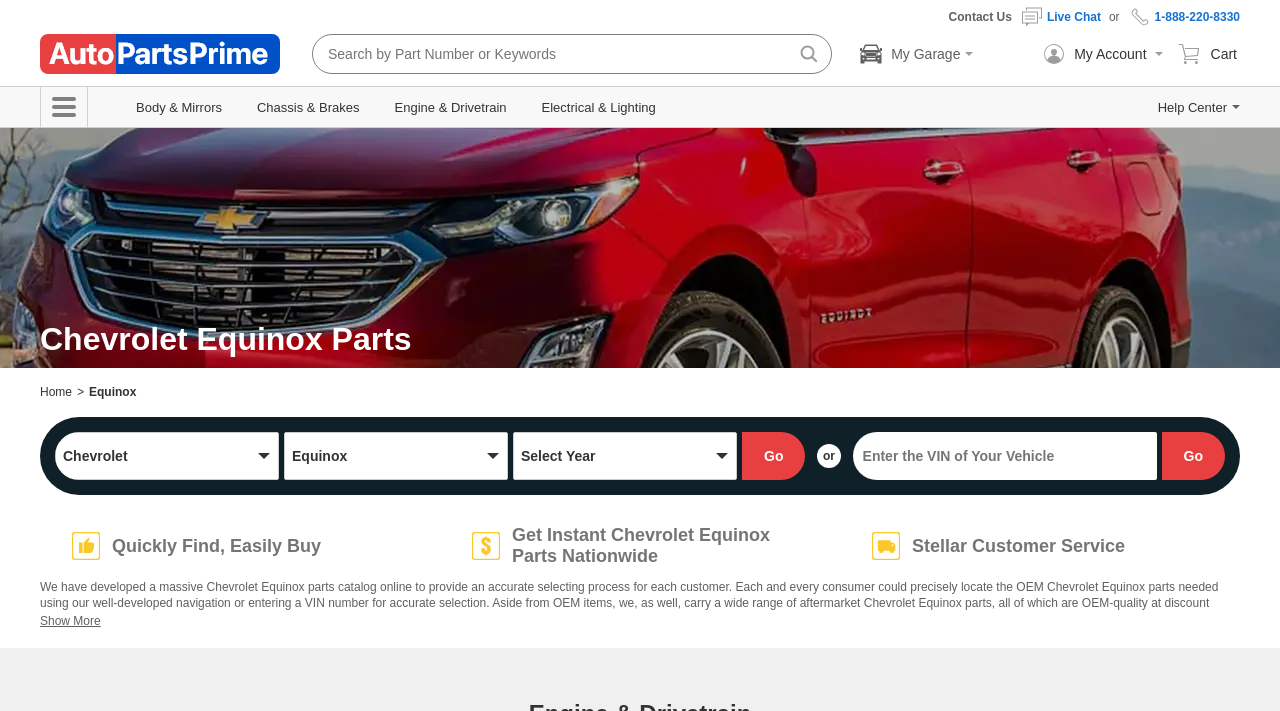What is the benefit of buying parts from this website?
Using the visual information, answer the question in a single word or phrase.

Fast delivery